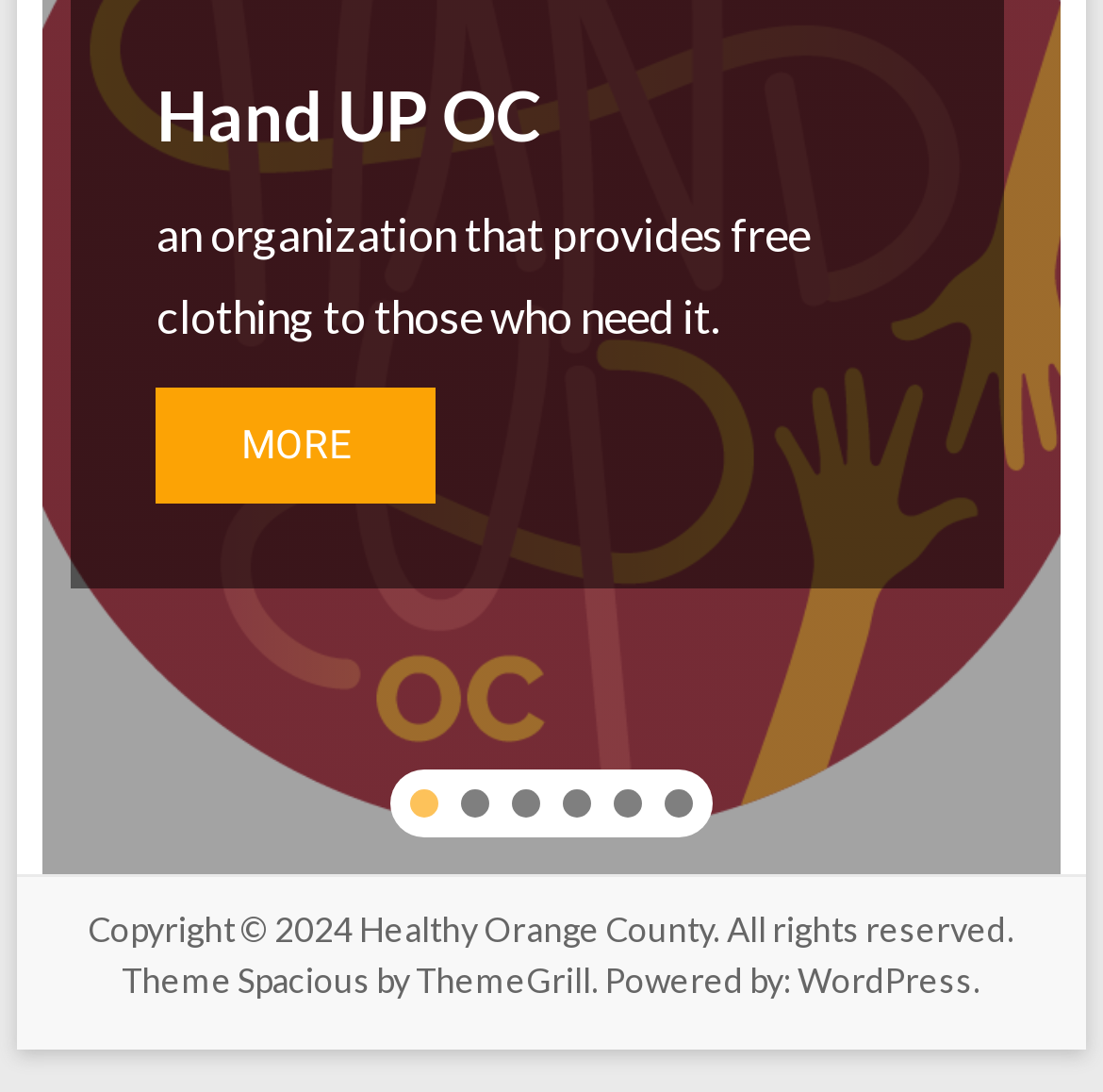Find the bounding box coordinates of the element to click in order to complete the given instruction: "Go to Marilyn Barefoot's blog."

None